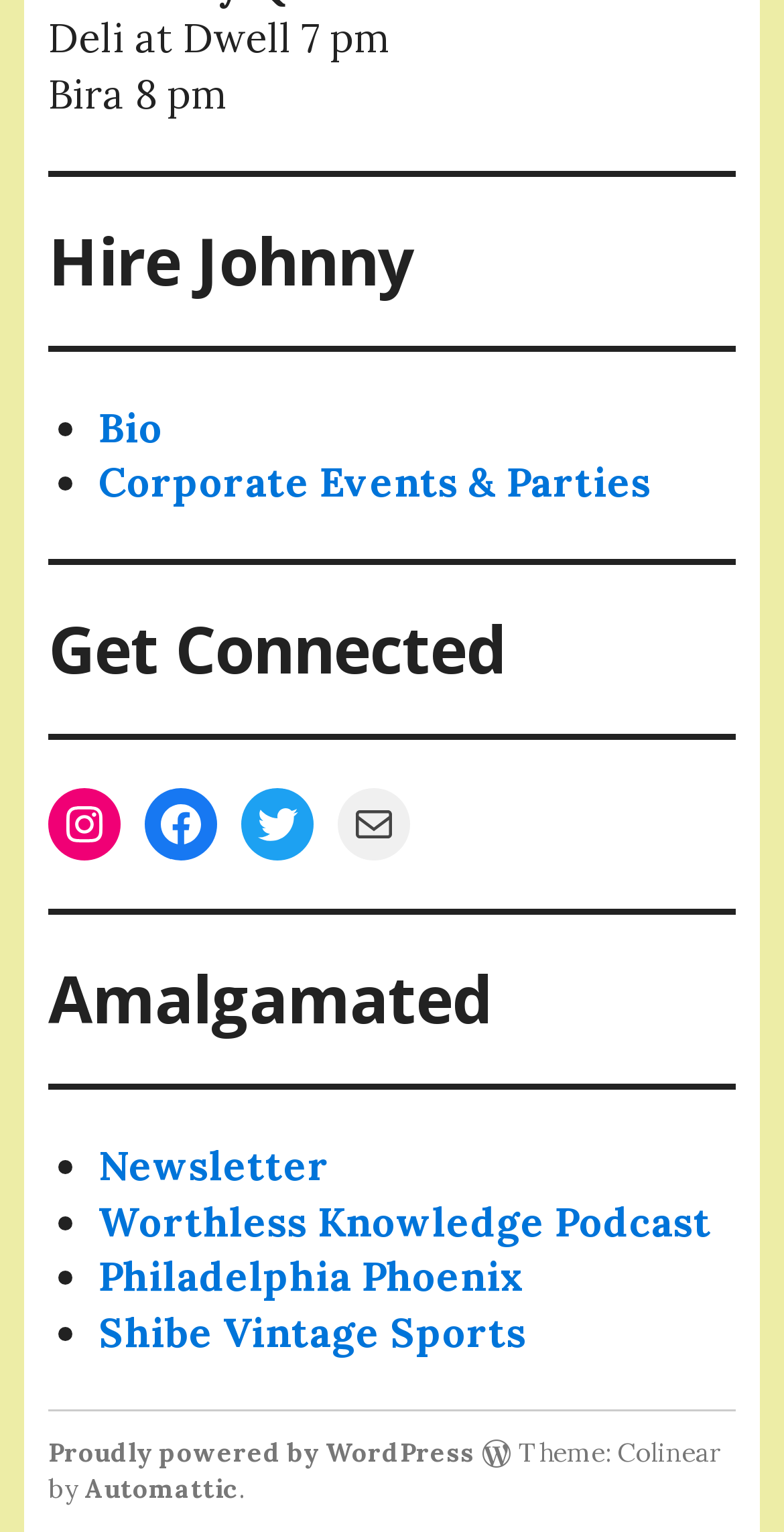Can you determine the bounding box coordinates of the area that needs to be clicked to fulfill the following instruction: "Go to the about page"?

None